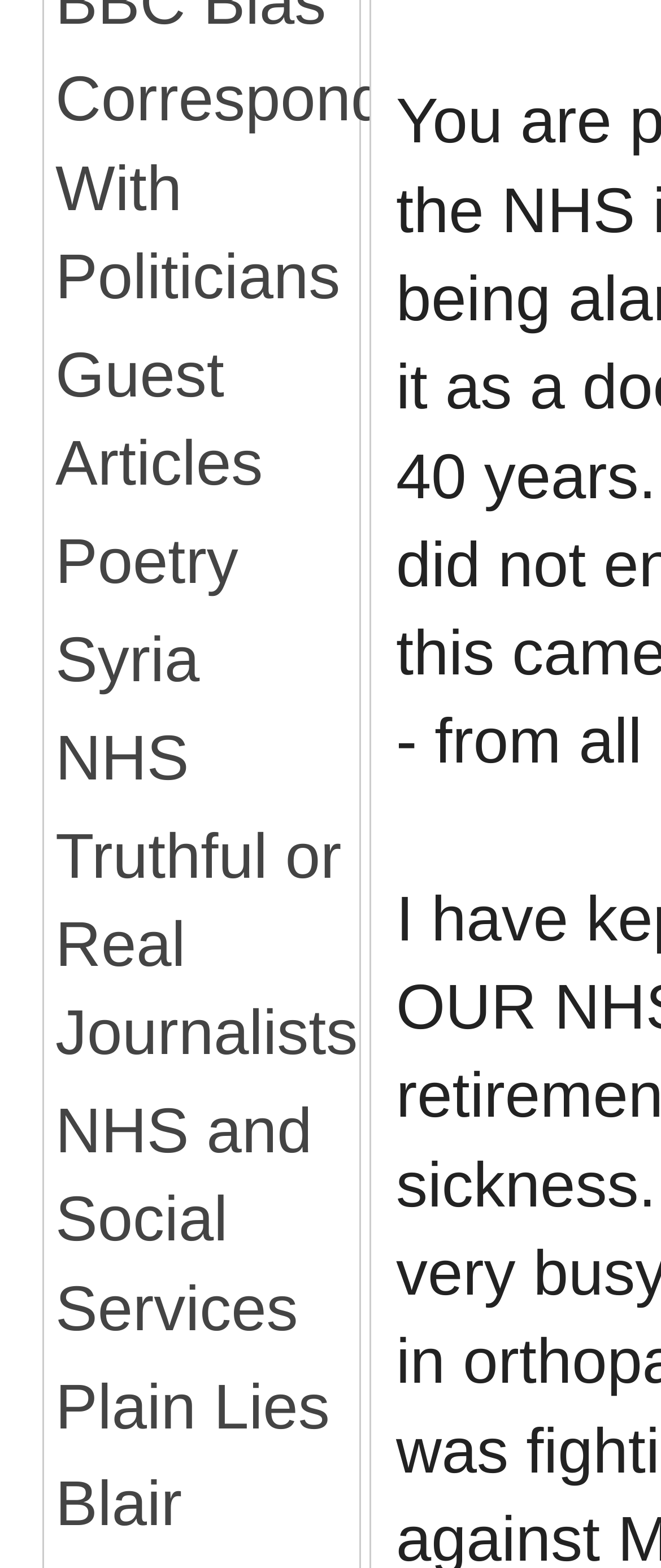Find the bounding box coordinates of the clickable area that will achieve the following instruction: "View correspondence with politicians".

[0.065, 0.034, 0.543, 0.206]